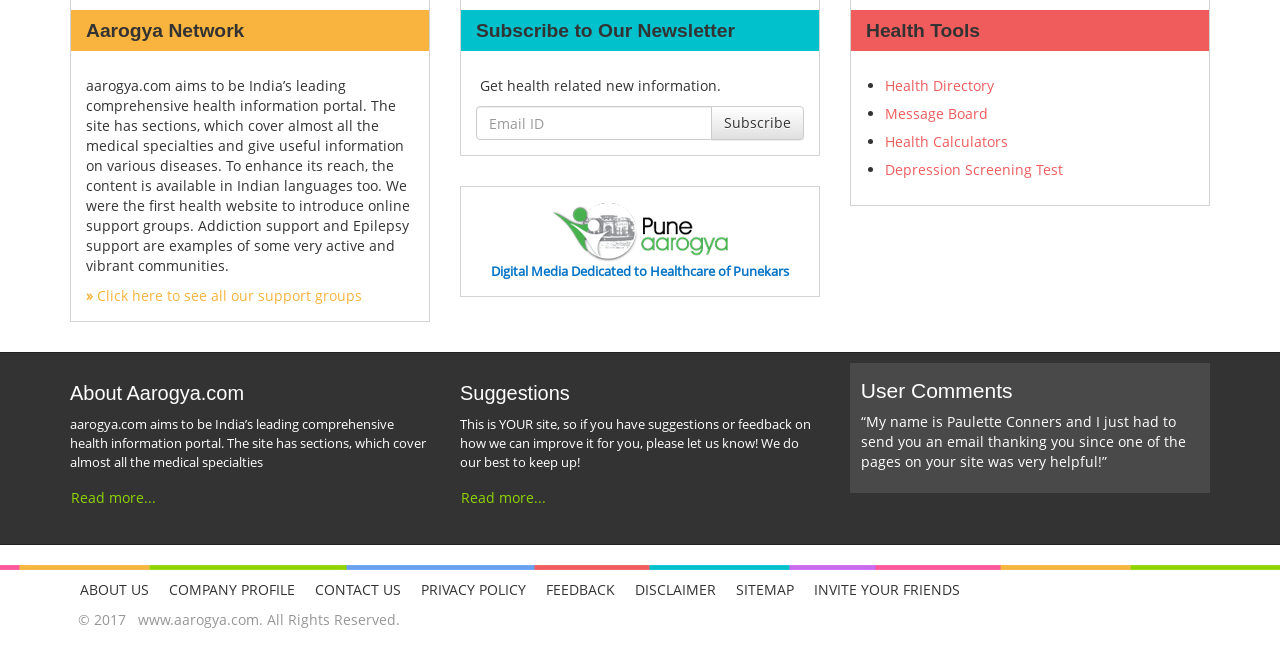Please find the bounding box coordinates of the element that needs to be clicked to perform the following instruction: "Visit the health directory". The bounding box coordinates should be four float numbers between 0 and 1, represented as [left, top, right, bottom].

[0.691, 0.115, 0.777, 0.144]